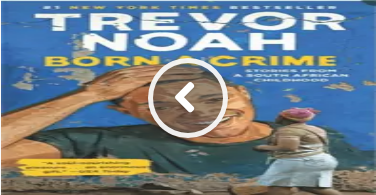Can you look at the image and give a comprehensive answer to the question:
Who is the author of the memoir?

The author of the memoir is Trevor Noah, as his name is prominently displayed at the top of the cover in bold text, indicating that the book is about his personal experiences and story.